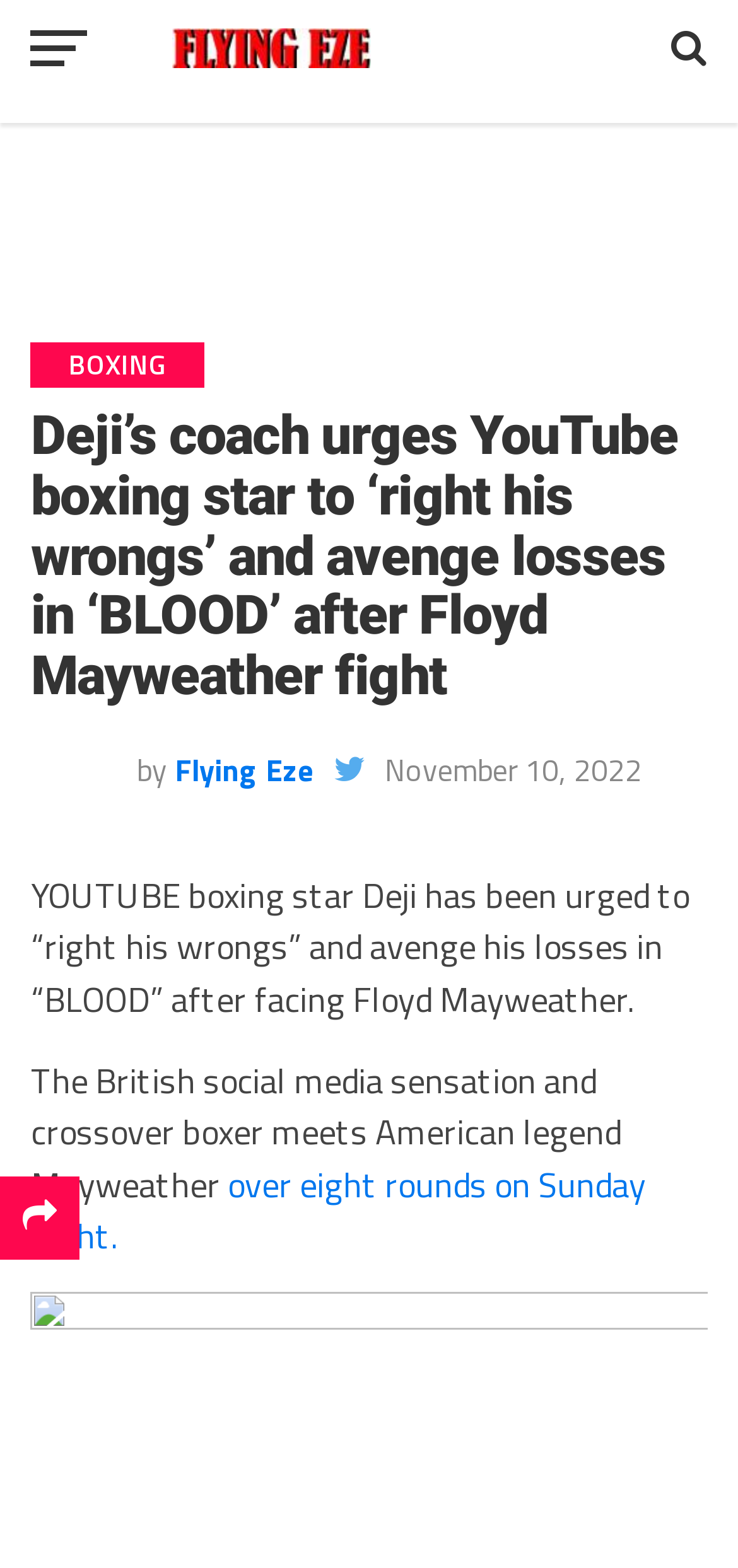Provide a one-word or brief phrase answer to the question:
What is the name of the YouTube boxing star?

Deji